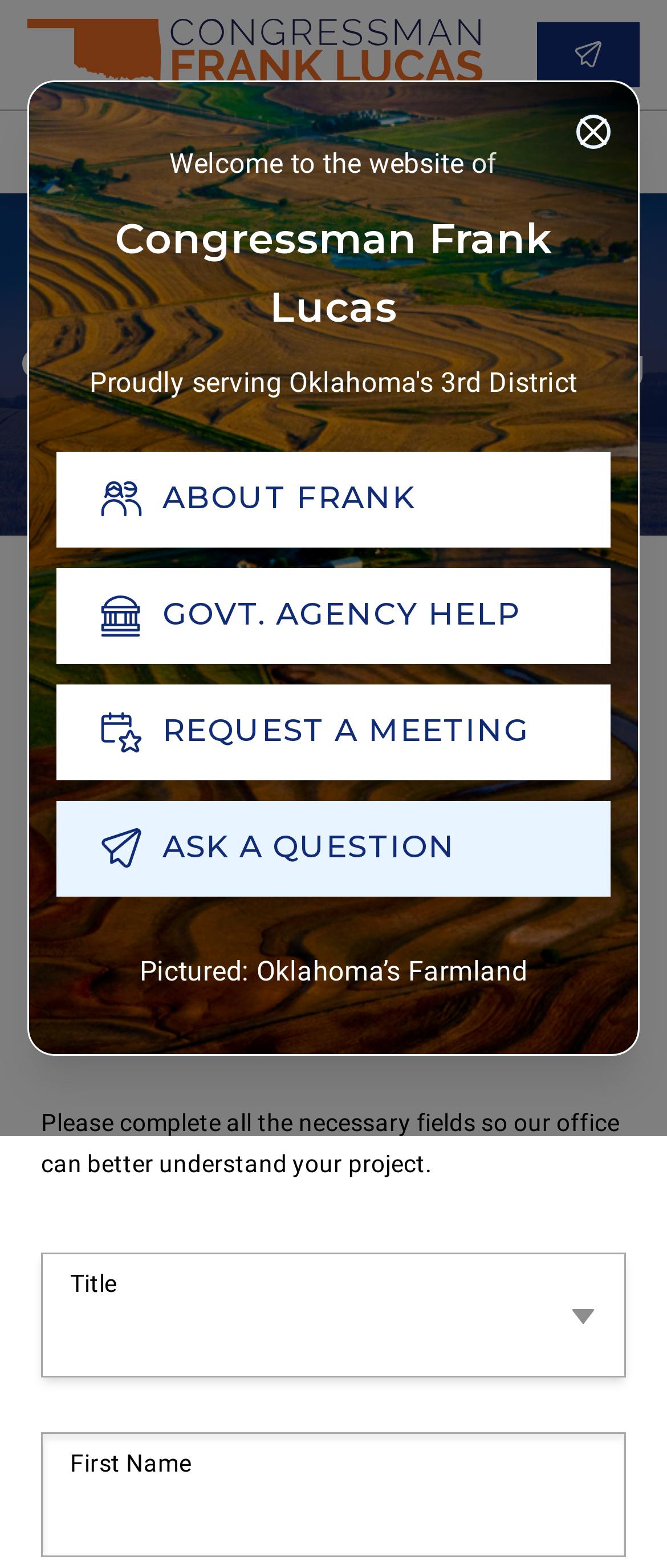Identify the main title of the webpage and generate its text content.

Welcome to the website of